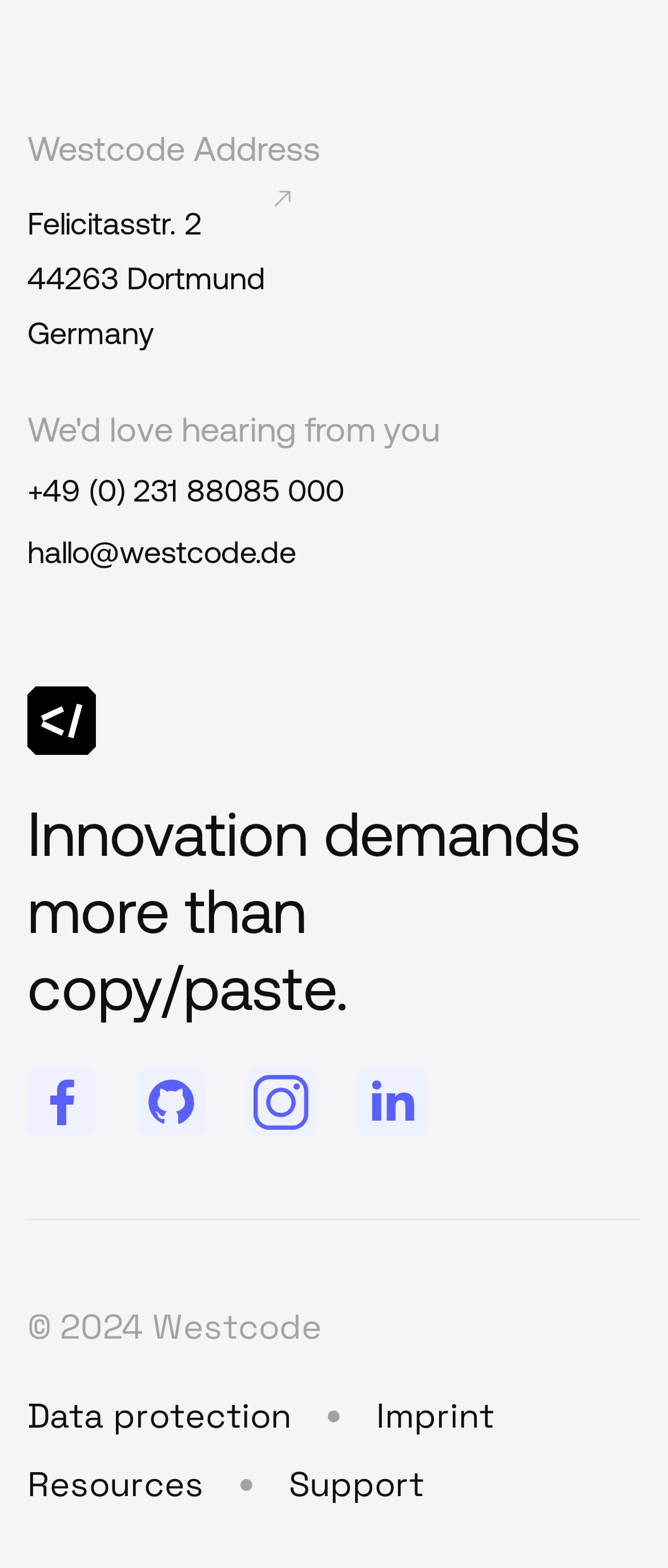Please give a succinct answer using a single word or phrase:
How many links are there in the footer section?

5